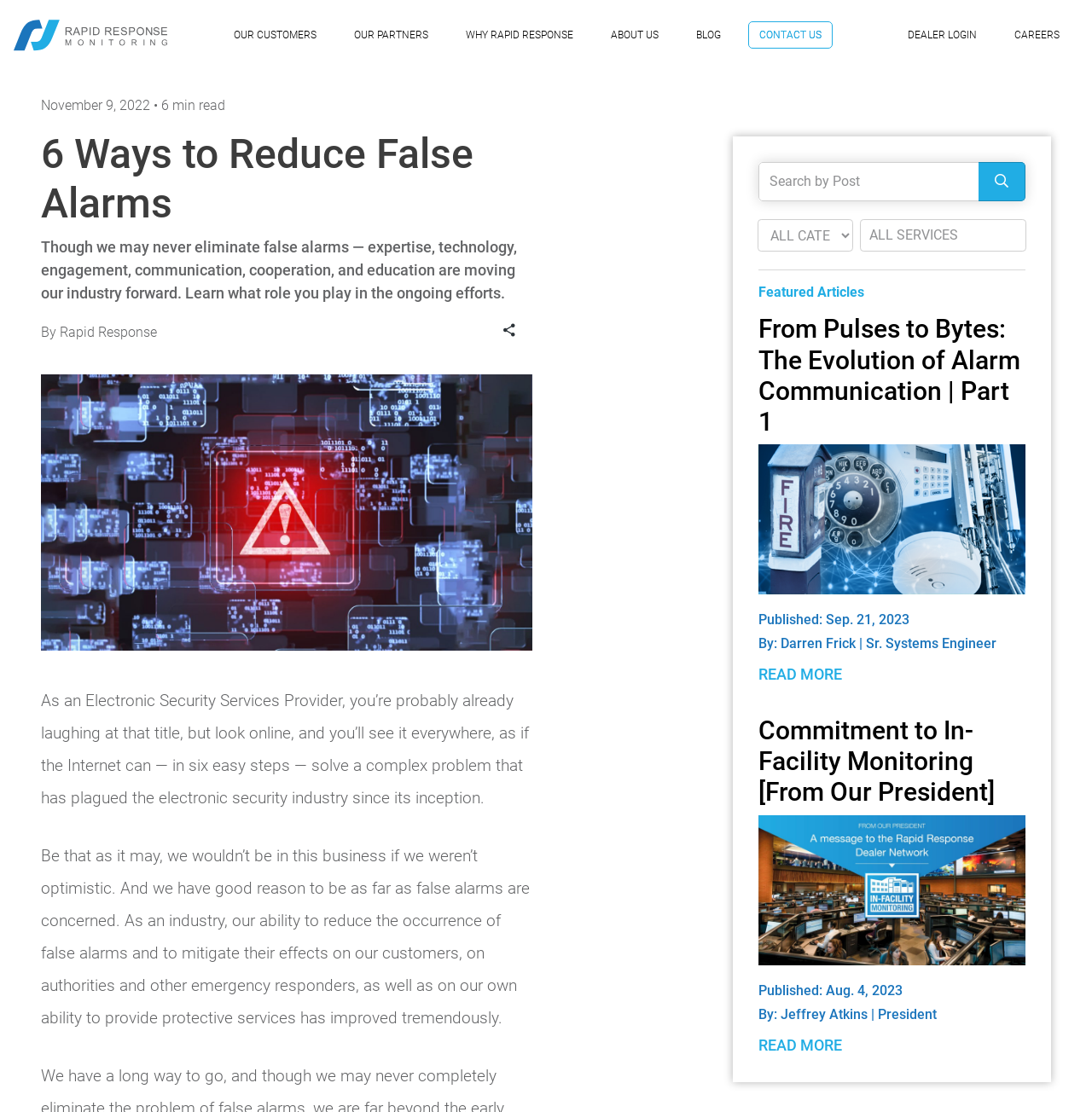Refer to the image and provide an in-depth answer to the question:
What type of images are used in the articles?

I analyzed the image elements within the article sections and found that they are related to alarm systems, such as a collage of alarm systems and a red hazard light with a tech background. This suggests that the images are used to illustrate the topics discussed in the articles.